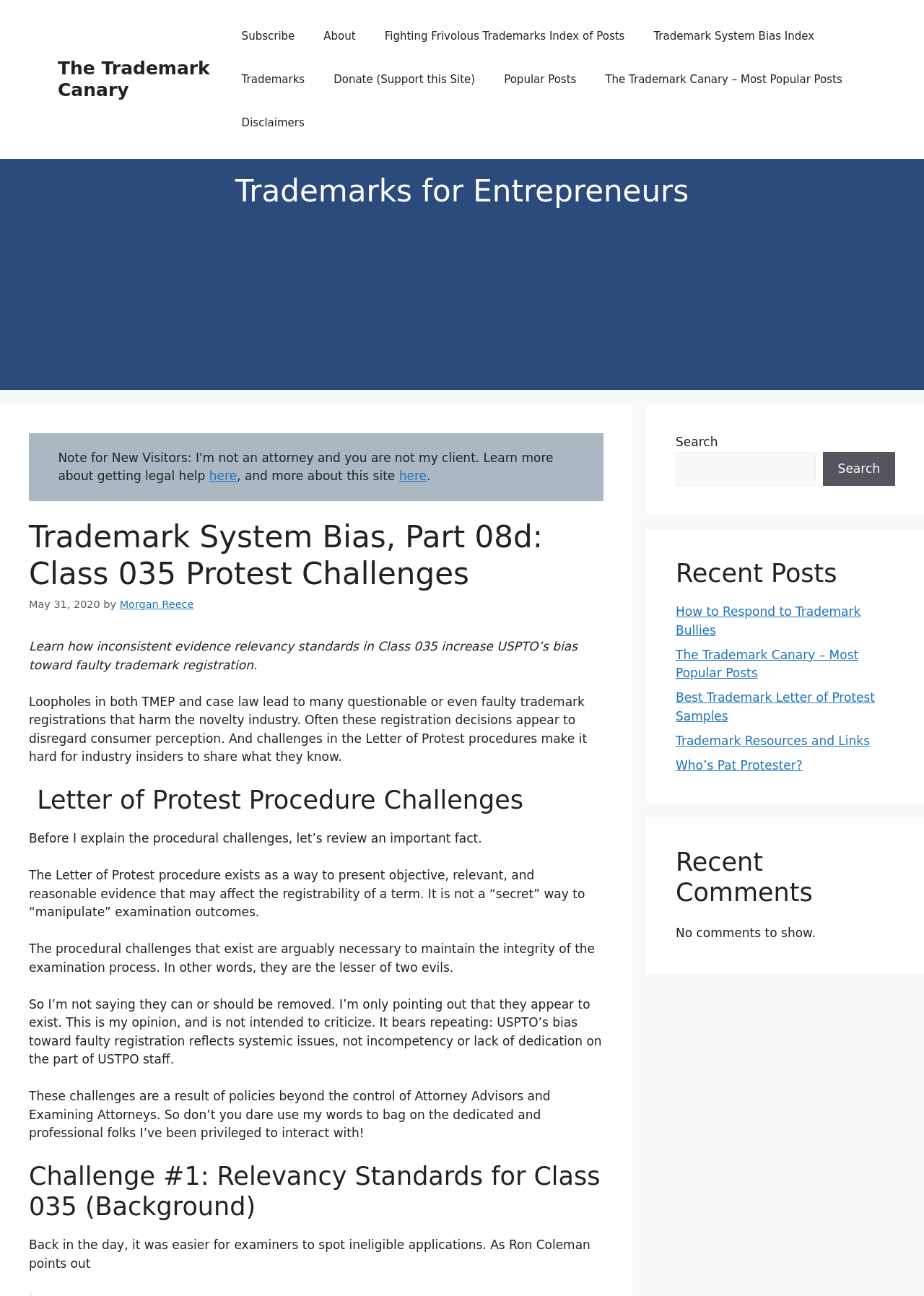Answer in one word or a short phrase: 
What is the purpose of the Letter of Protest procedure?

To present objective evidence